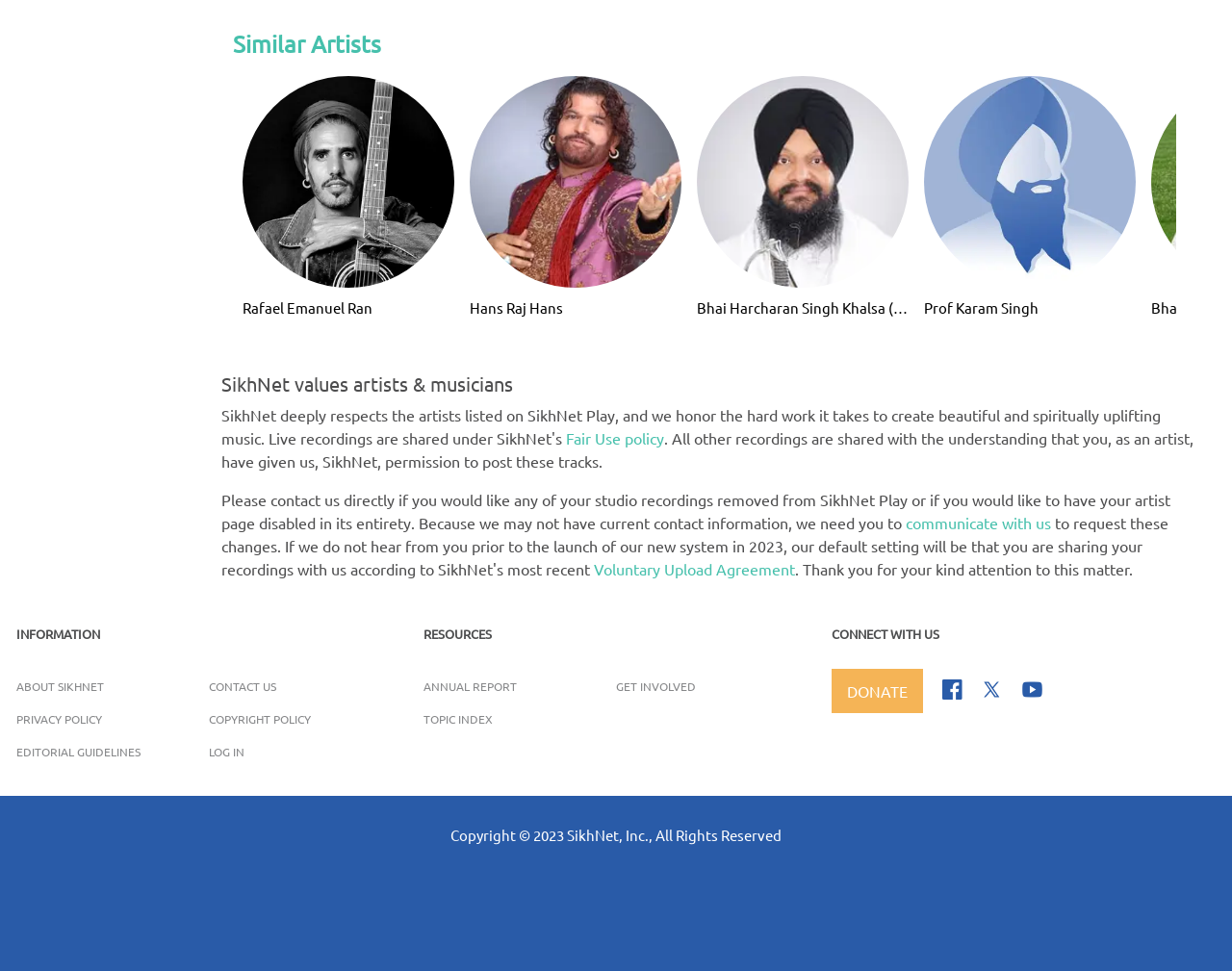Using the details in the image, give a detailed response to the question below:
What can artists do if they want to remove their recordings?

According to the text, if artists want to remove their studio recordings from SikhNet Play or disable their artist page, they need to contact SikhNet directly, as the website may not have their current contact information.